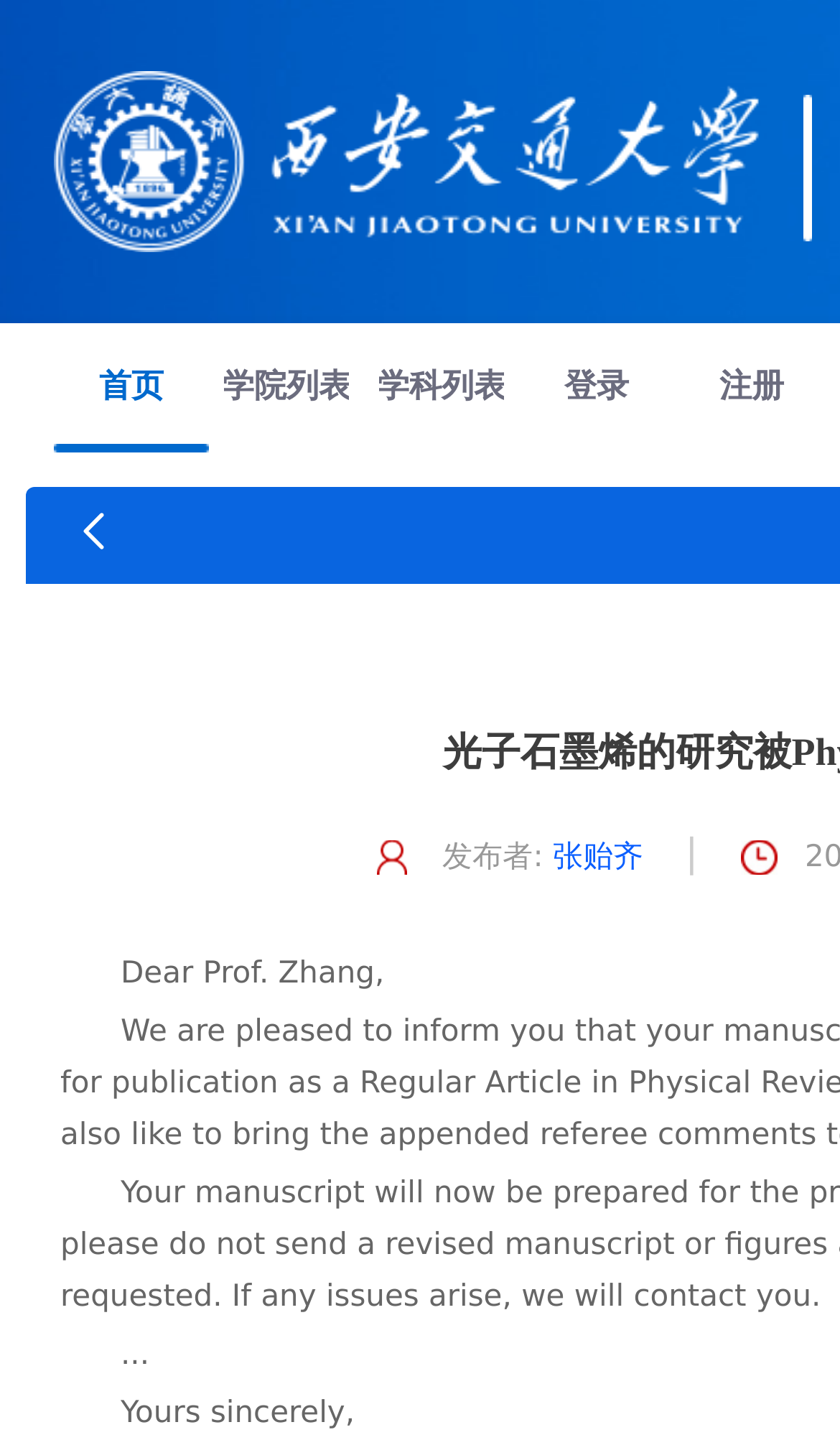What is the tone of the letter?
Refer to the image and respond with a one-word or short-phrase answer.

Polite